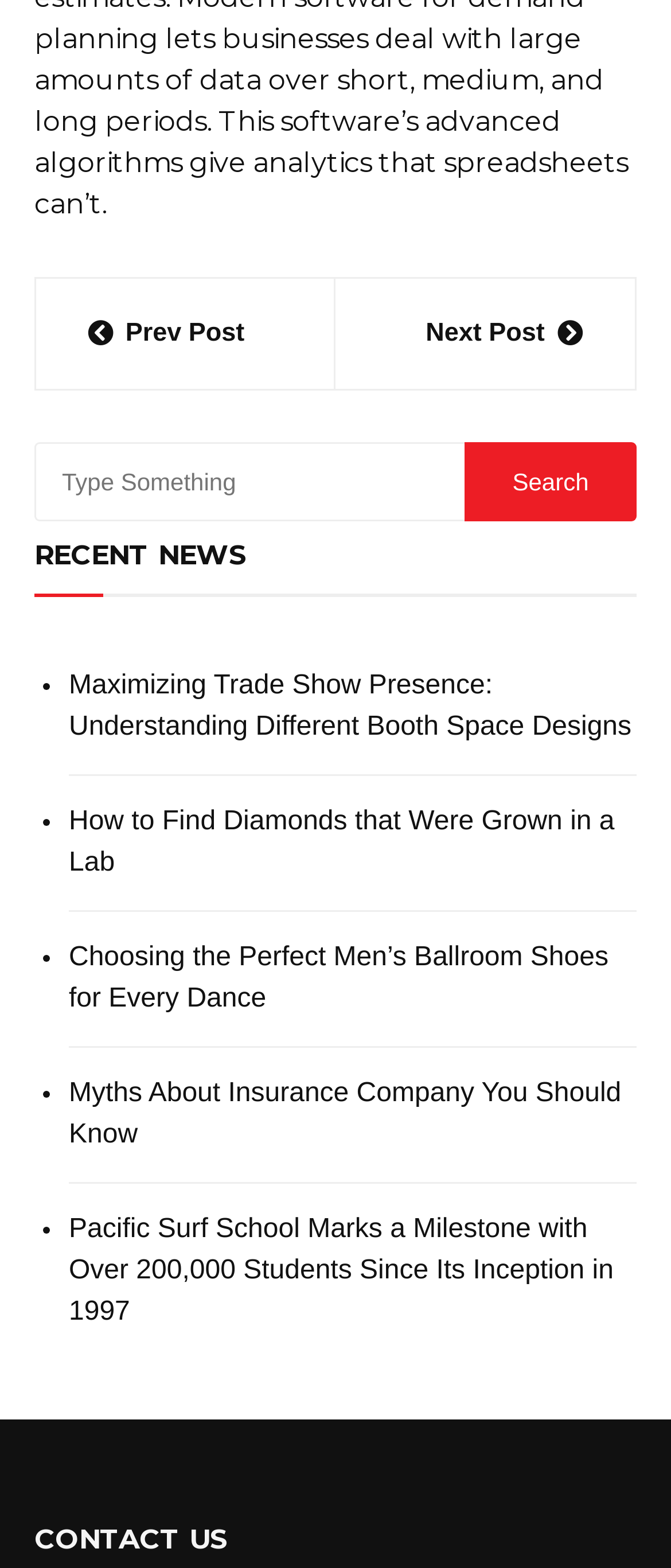Give a concise answer of one word or phrase to the question: 
What is the topic of the first news article?

Trade Show Presence